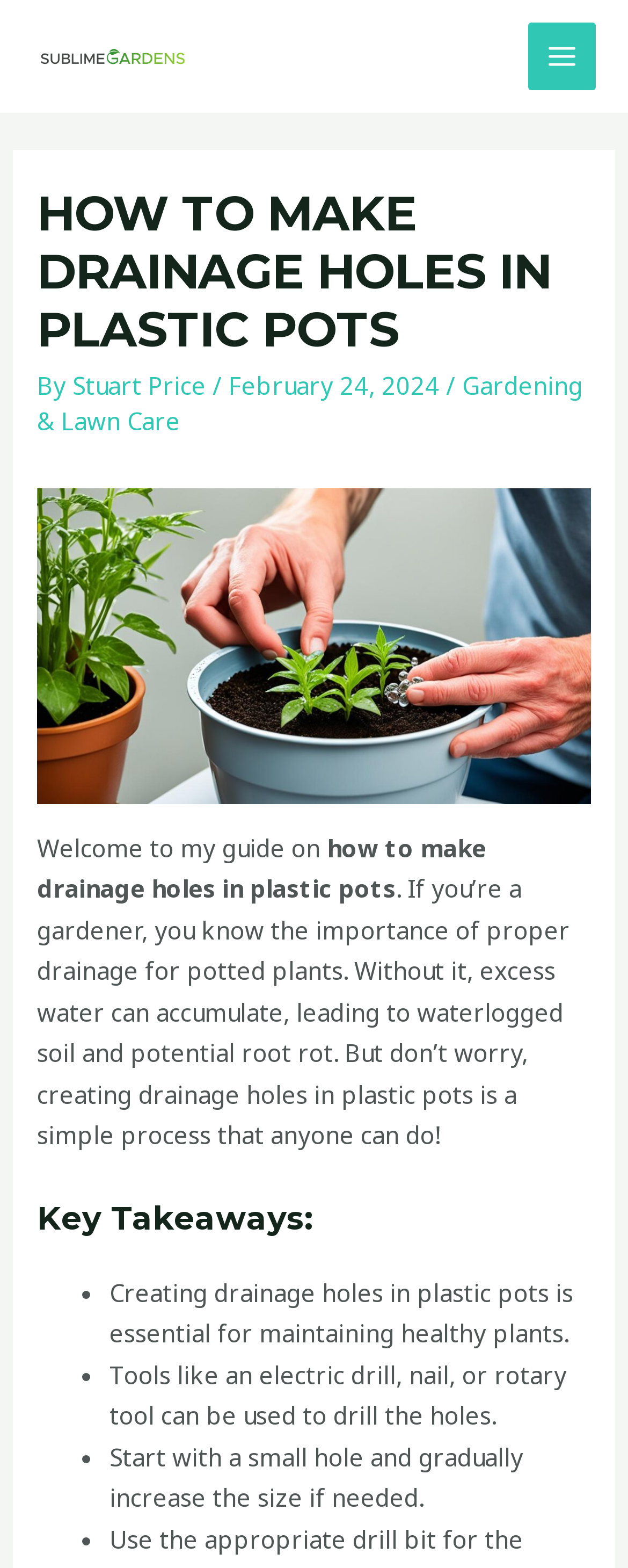Who is the author of the article?
Can you provide an in-depth and detailed response to the question?

The author of the article is mentioned in the header section of the webpage, with a link to the author's profile. The text 'By Stuart Price' is located at [0.116, 0.235, 0.339, 0.256] on the webpage.